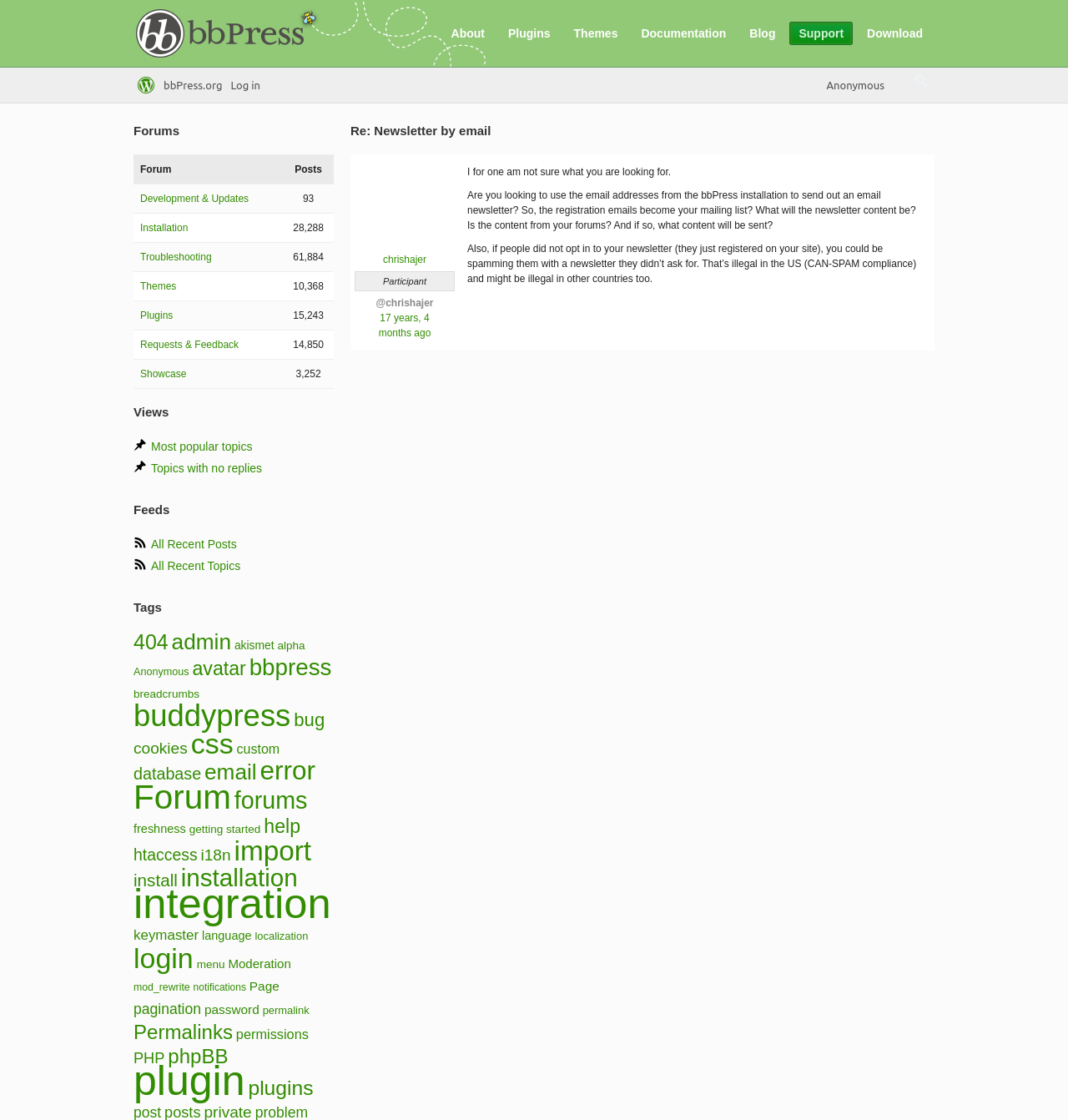Please determine the bounding box coordinates for the element with the description: "17 years, 4 months ago".

[0.354, 0.279, 0.403, 0.303]